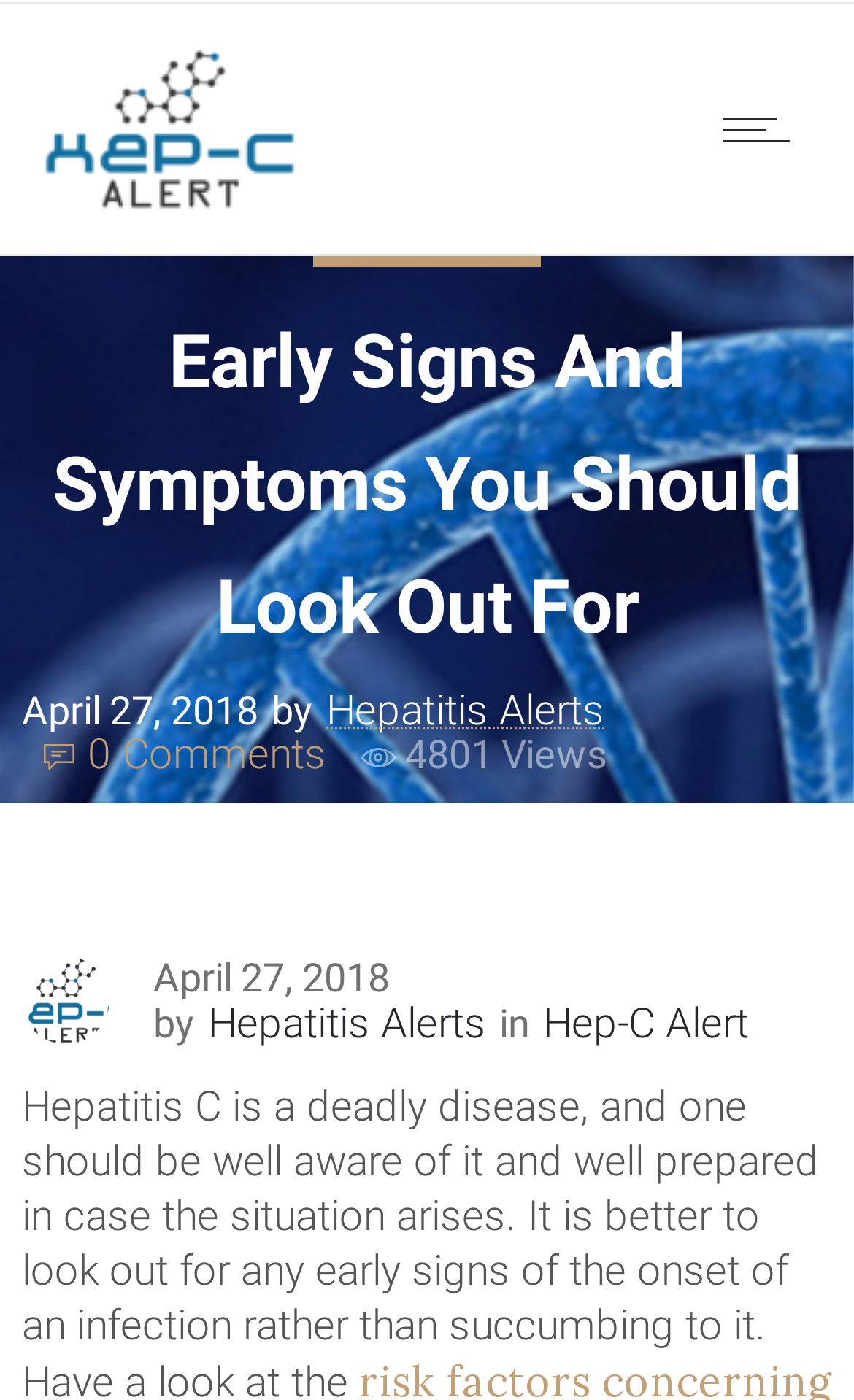Please provide a one-word or short phrase answer to the question:
How many views does the article have?

4801 Views